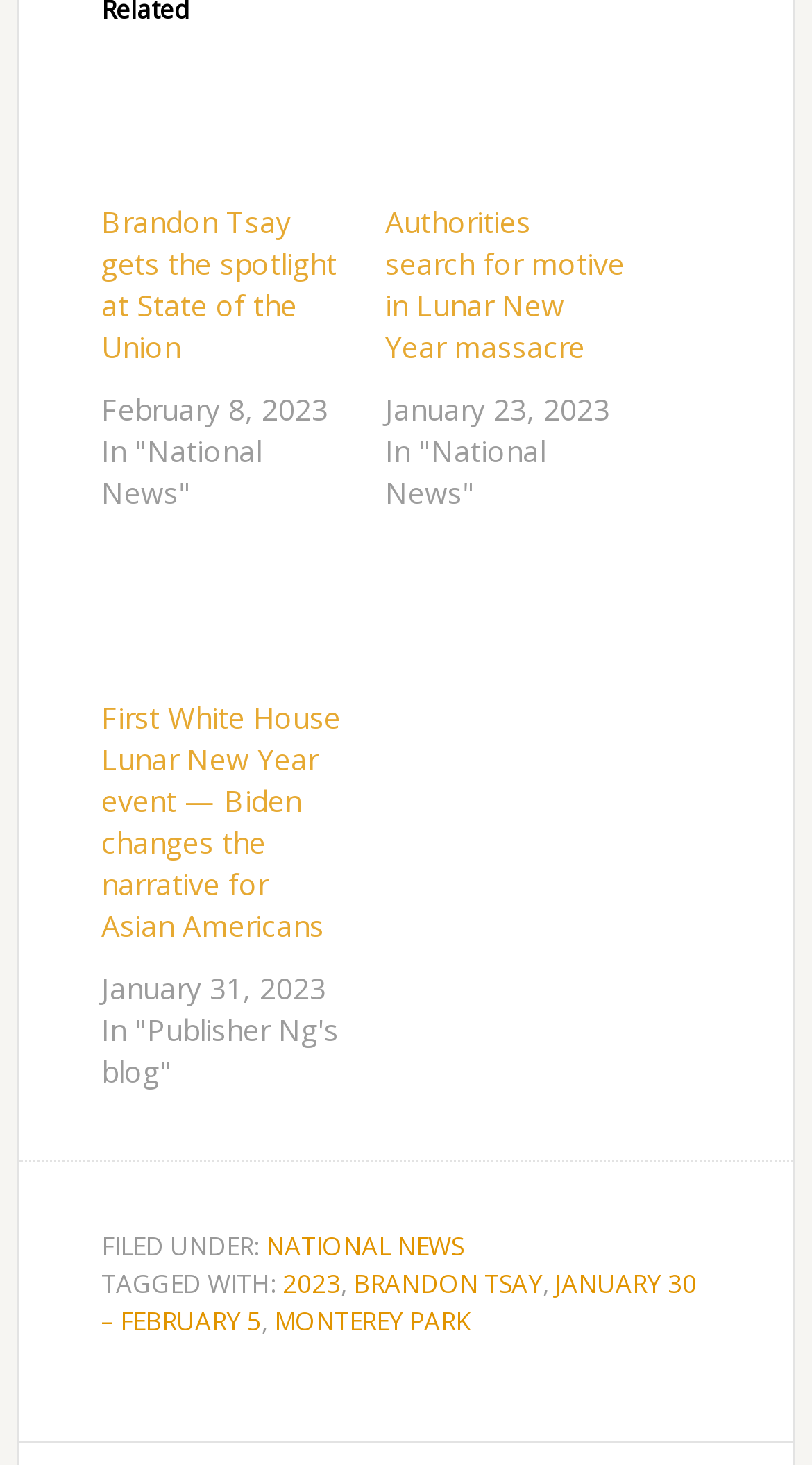Find and provide the bounding box coordinates for the UI element described with: "National News".

[0.328, 0.839, 0.571, 0.863]